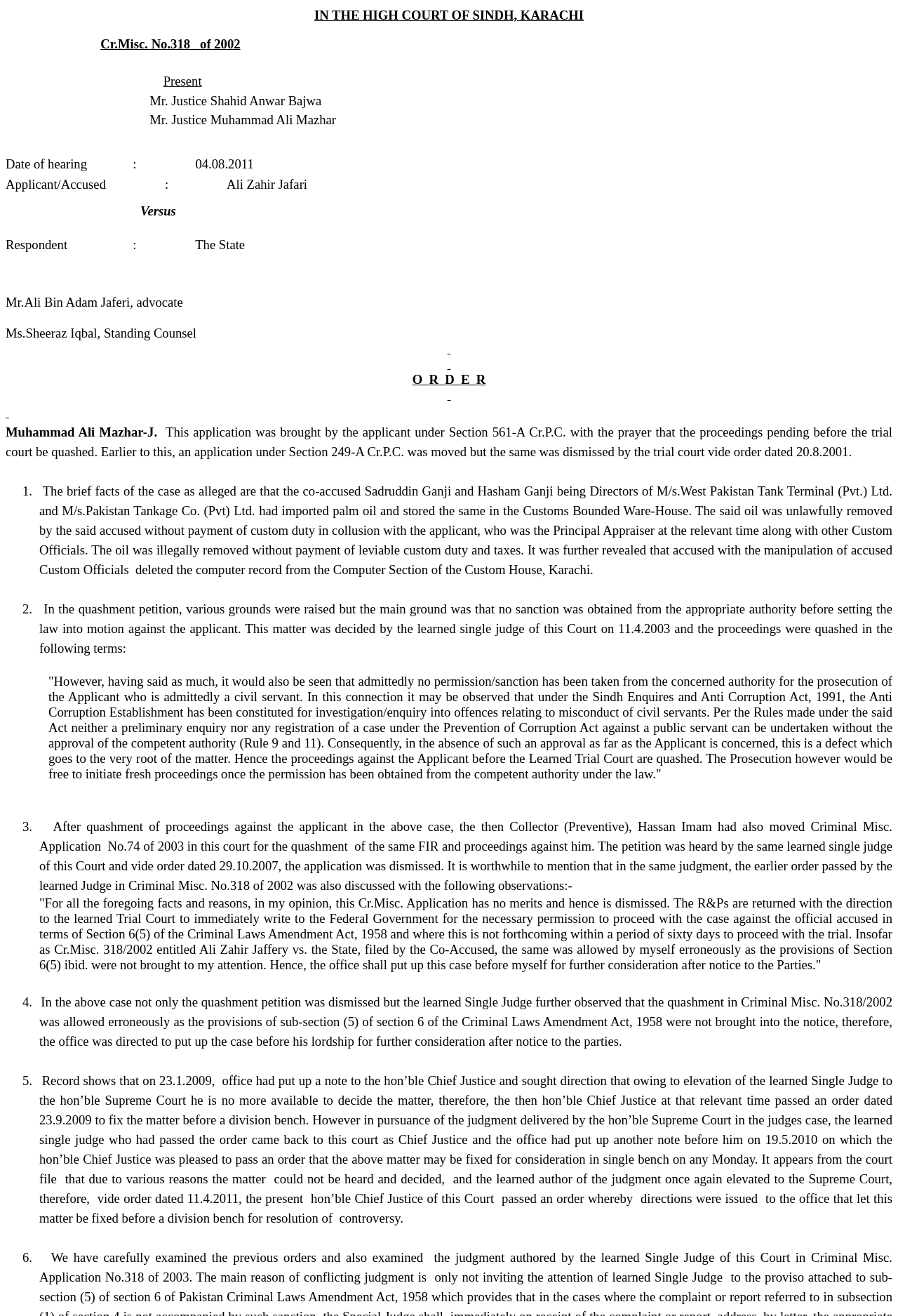Analyze and describe the webpage in a detailed narrative.

This webpage appears to be a court judgment or a legal document. At the top, there is a heading "IN THE HIGH COURT OF SINDH, KARACHI" followed by a case number "Cr.Misc. No.318 of 2002". Below this, there are several sections of text, each with a heading or a title.

The first section starts with the phrase "Present" and lists the names of two judges, Mr. Justice Shahid Anwar Bajwa and Mr. Justice Muhammad Ali Mazhar. The next section provides the date of hearing, which is 04.08.2011, and the names of the applicant/accused, Ali Zahir Jafari, and the respondent, The State.

The main body of the text is divided into six sections, each with a numbered heading. The text describes the proceedings of a court case, including the application filed by the applicant under Section 561-A Cr.P.C. to quash the proceedings pending before the trial court. The text also mentions the grounds raised in the quashment petition, including the lack of sanction from the appropriate authority before setting the law into motion against the applicant.

The text then describes the judgment passed by the learned single judge of the court, which quashed the proceedings against the applicant. However, the same judge later dismissed another application filed by the then Collector (Preventive), Hassan Imam, for the quashment of the same FIR and proceedings against him.

The text also mentions that the learned single judge had observed that the quashment in Criminal Misc. No.318/2002 was allowed erroneously as the provisions of sub-section (5) of section 6 of the Criminal Laws Amendment Act, 1958 were not brought into notice. Therefore, the office was directed to put up the case before his lordship for further consideration after notice to the parties.

The final sections of the text describe the subsequent proceedings, including the elevation of the learned single judge to the Supreme Court and his return to the high court as Chief Justice. The matter was eventually fixed for consideration in a single bench and later in a division bench.

Overall, the webpage appears to be a detailed and technical legal document, with a complex structure and numerous references to legal provisions and court proceedings.